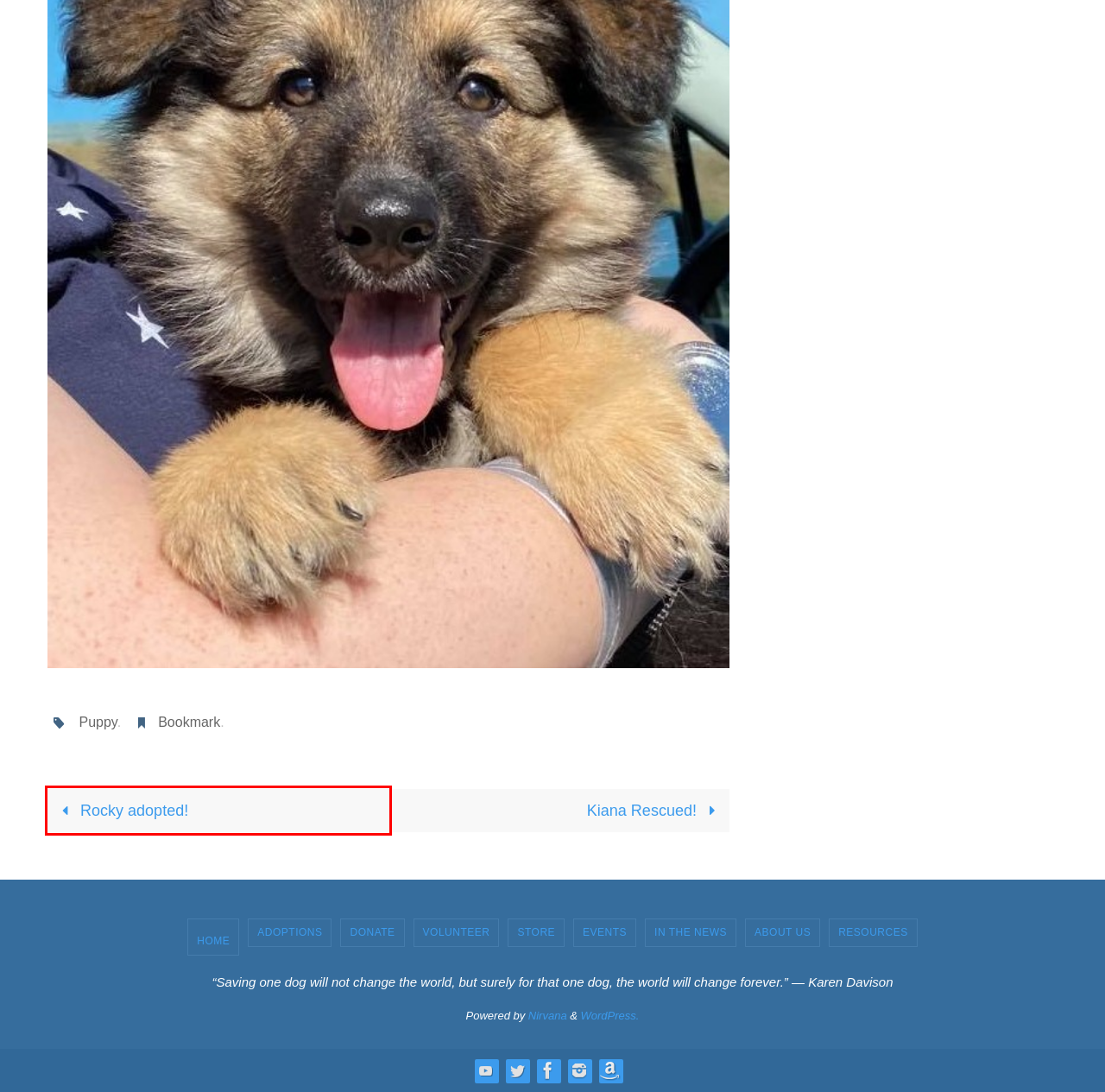Review the screenshot of a webpage containing a red bounding box around an element. Select the description that best matches the new webpage after clicking the highlighted element. The options are:
A. Rocky adopted! – Southern California German Shepherd Rescue
B. News – Southern California German Shepherd Rescue
C. Gender – Southern California German Shepherd Rescue
D. Blog Tool, Publishing Platform, and CMS – WordPress.org
E. Free and Premium WordPress Themes • Cryout Creations
F. Make a Donation – Southern California German Shepherd Rescue
G. About Adoptions – Southern California German Shepherd Rescue
H. Kiana Rescued! – Southern California German Shepherd Rescue

A